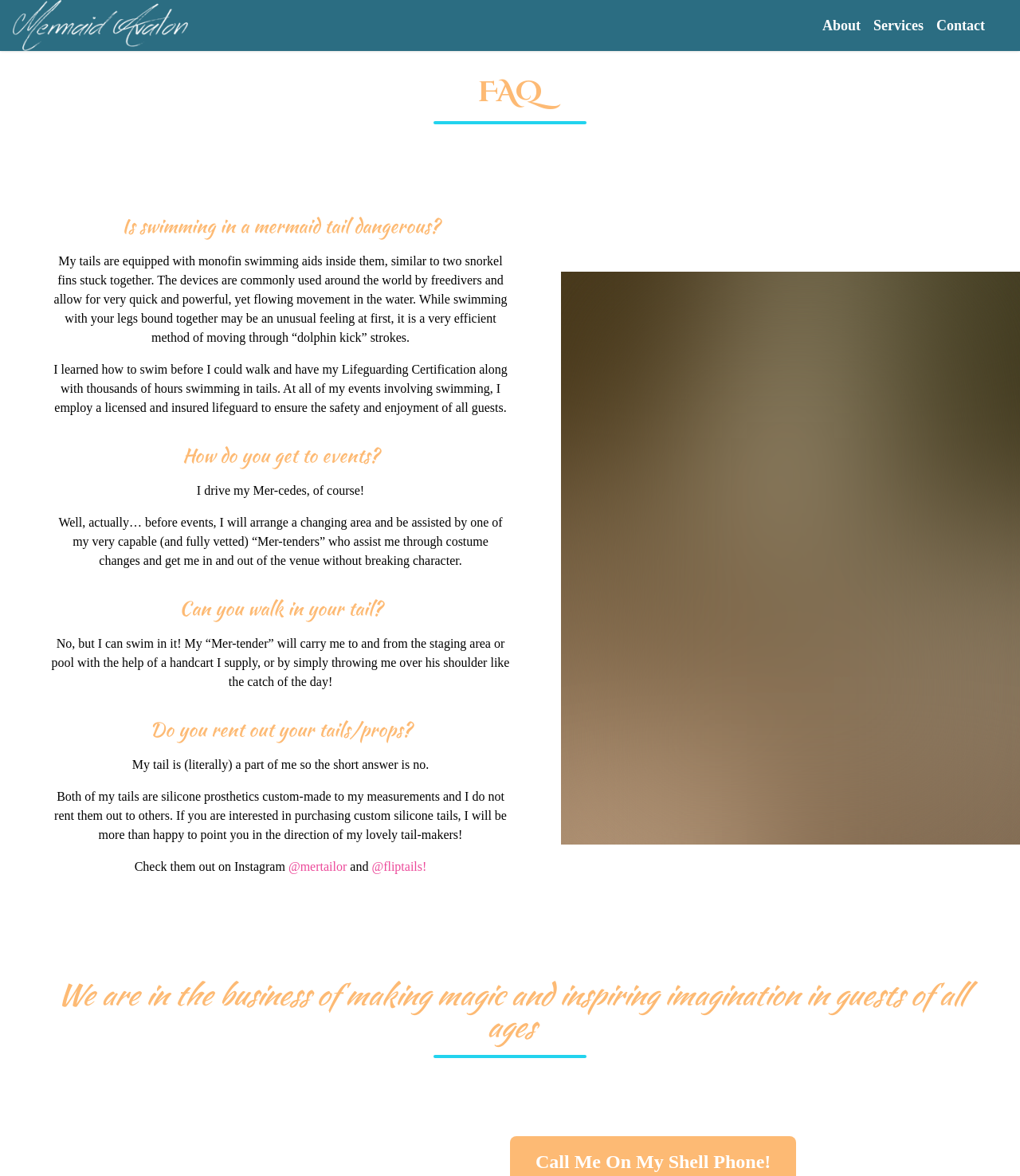Give a one-word or short phrase answer to the question: 
What is the name of the company?

The Orange County Mermaid